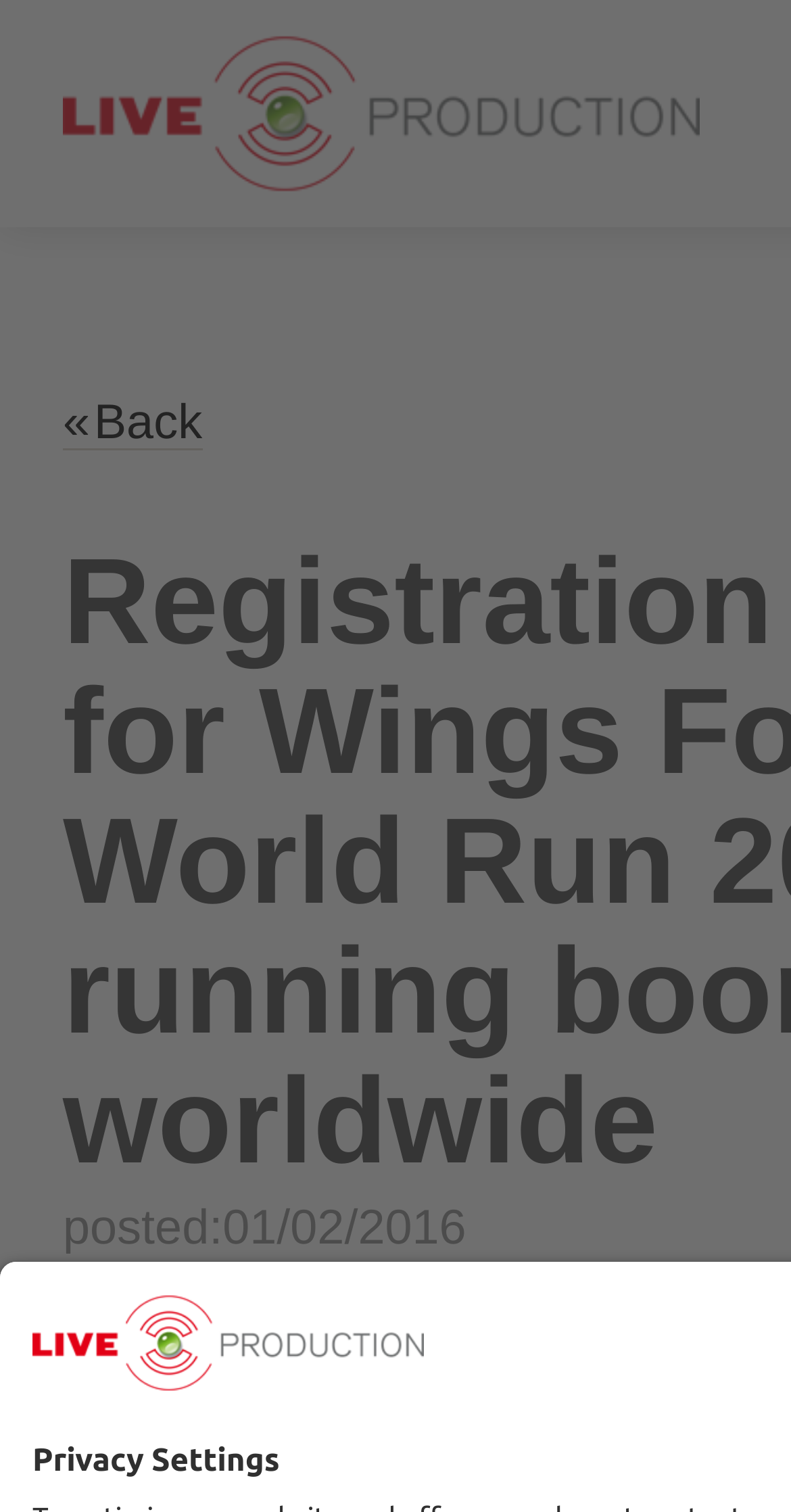Determine and generate the text content of the webpage's headline.

Registration open for Wings For Life World Run 2016 as running booms worldwide